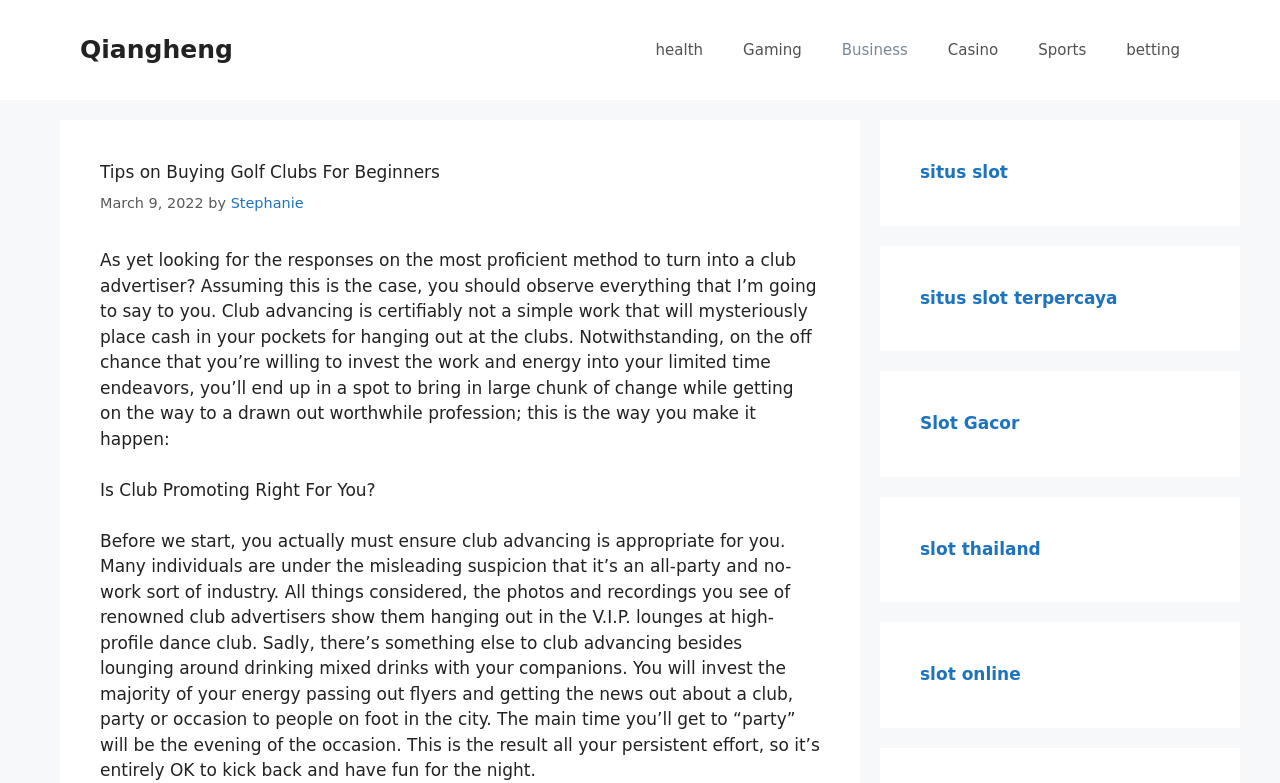What is the date of the article?
Answer the question with a single word or phrase, referring to the image.

March 9, 2022